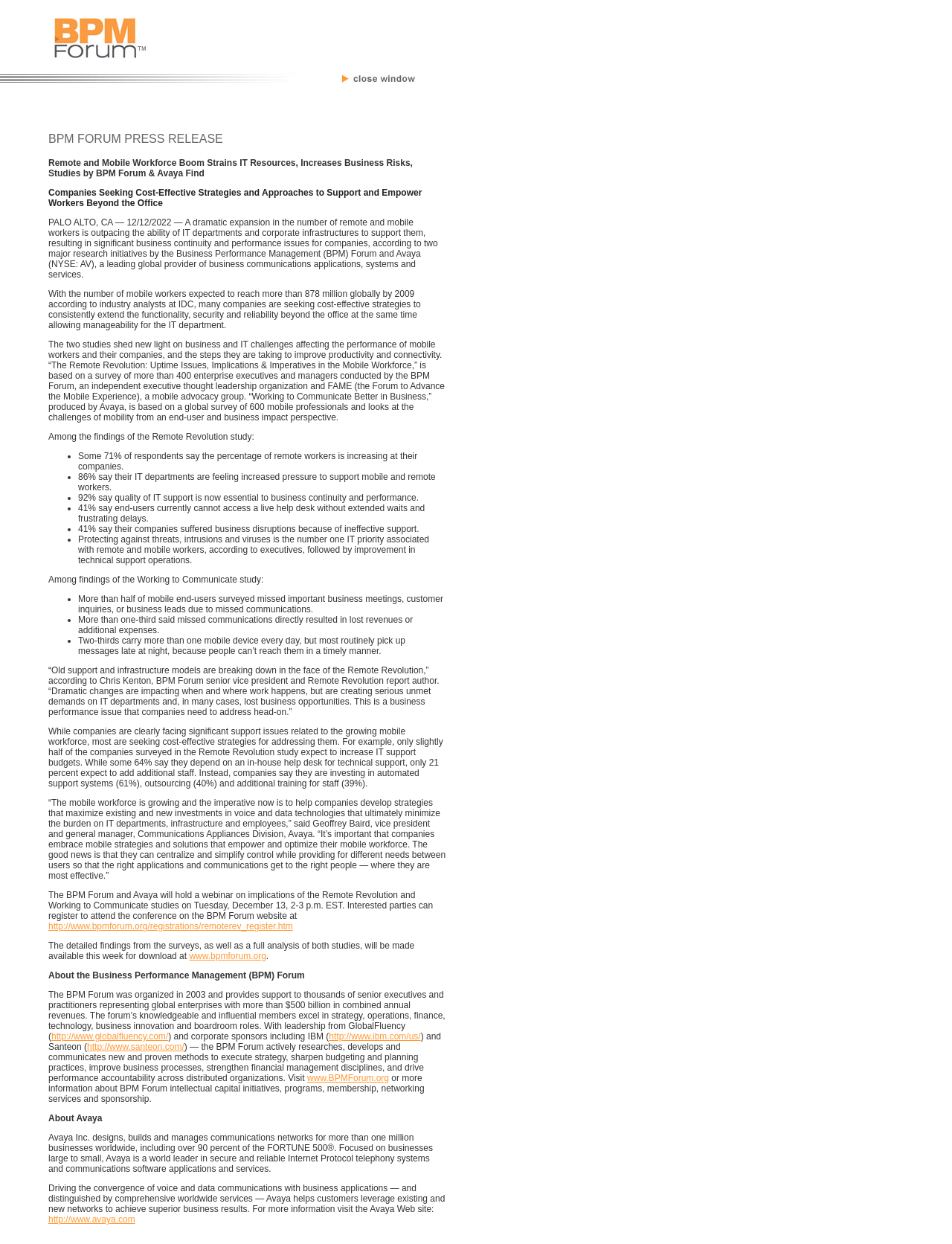How many mobile workers are expected globally by 2009?
Please provide a detailed and thorough answer to the question.

According to the text, industry analysts at IDC predict that the number of mobile workers will reach more than 878 million globally by 2009.